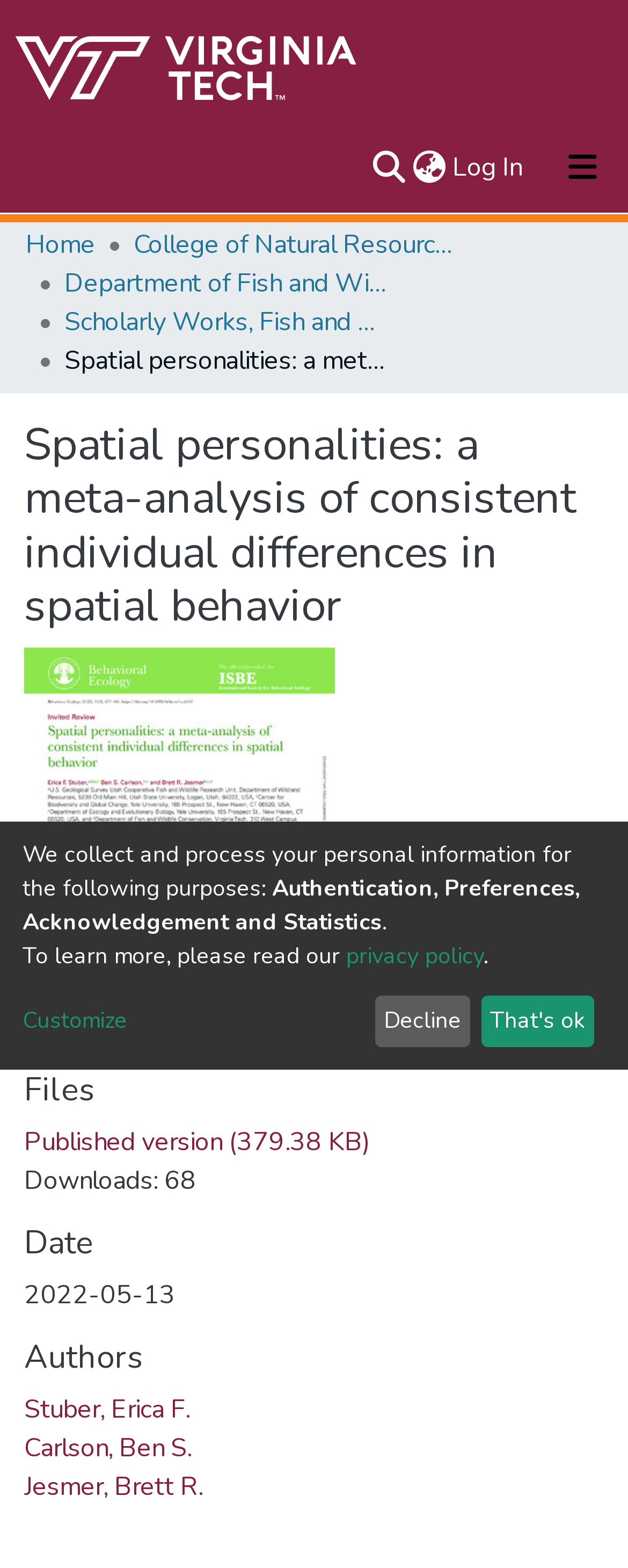Using the details in the image, give a detailed response to the question below:
What is the purpose of the search bar?

I found the answer by looking at the generic element with the text 'Search' and inferred that it is a search bar, which is typically used to search for content on the webpage.